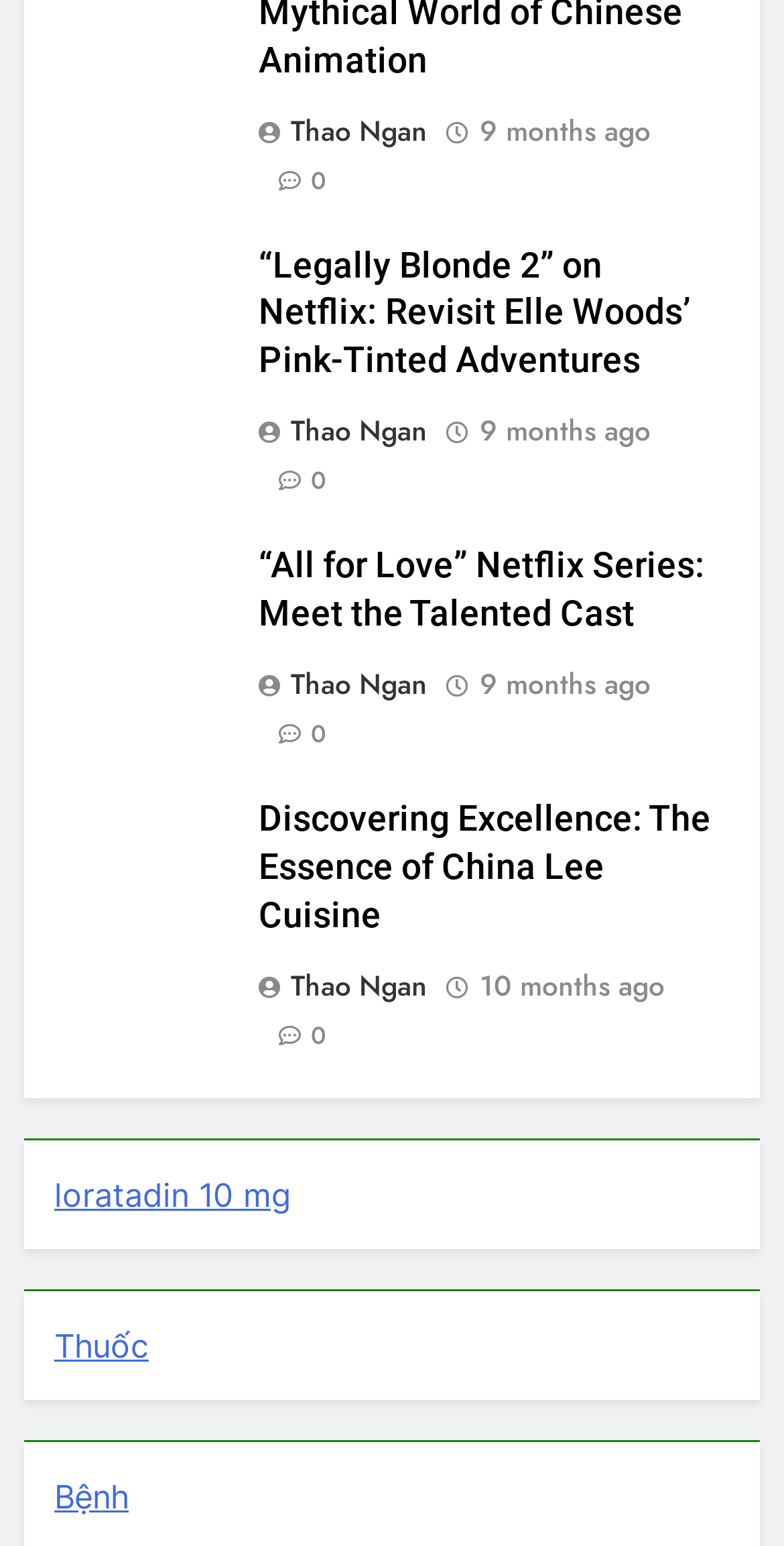How old is the second article?
Use the screenshot to answer the question with a single word or phrase.

9 months